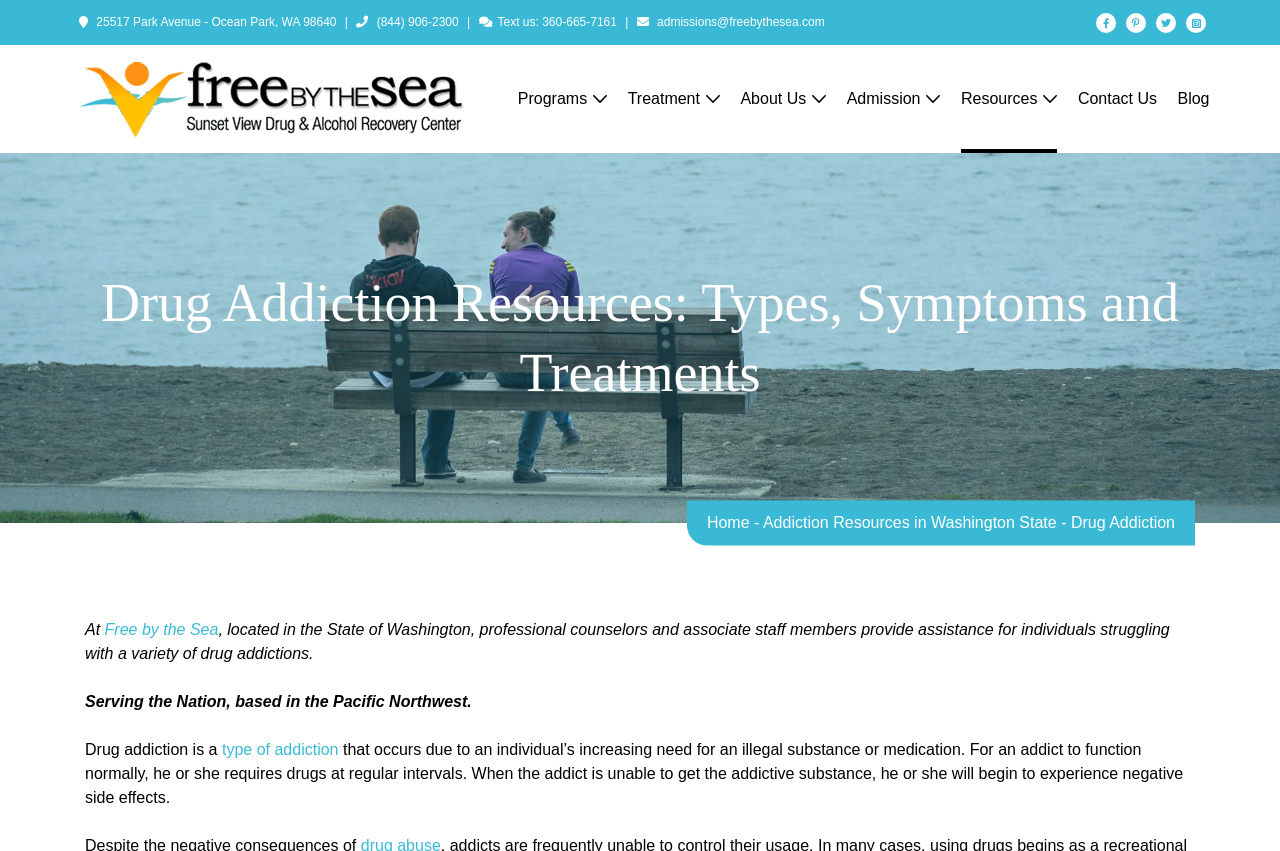Please find the bounding box for the UI component described as follows: "type of addiction".

[0.173, 0.871, 0.268, 0.891]